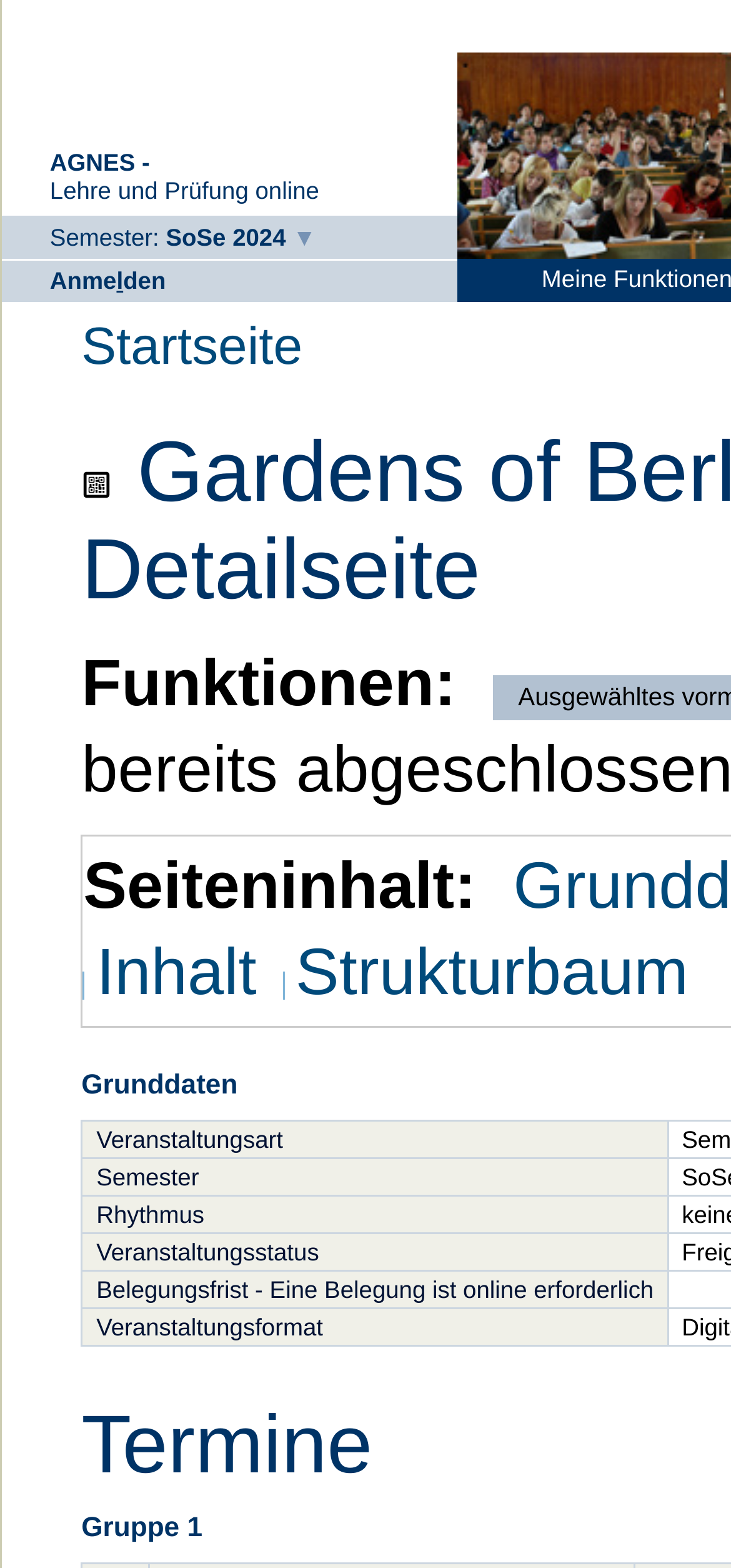Using the element description Inhalt, predict the bounding box coordinates for the UI element. Provide the coordinates in (top-left x, top-left y, bottom-right x, bottom-right y) format with values ranging from 0 to 1.

[0.132, 0.597, 0.351, 0.644]